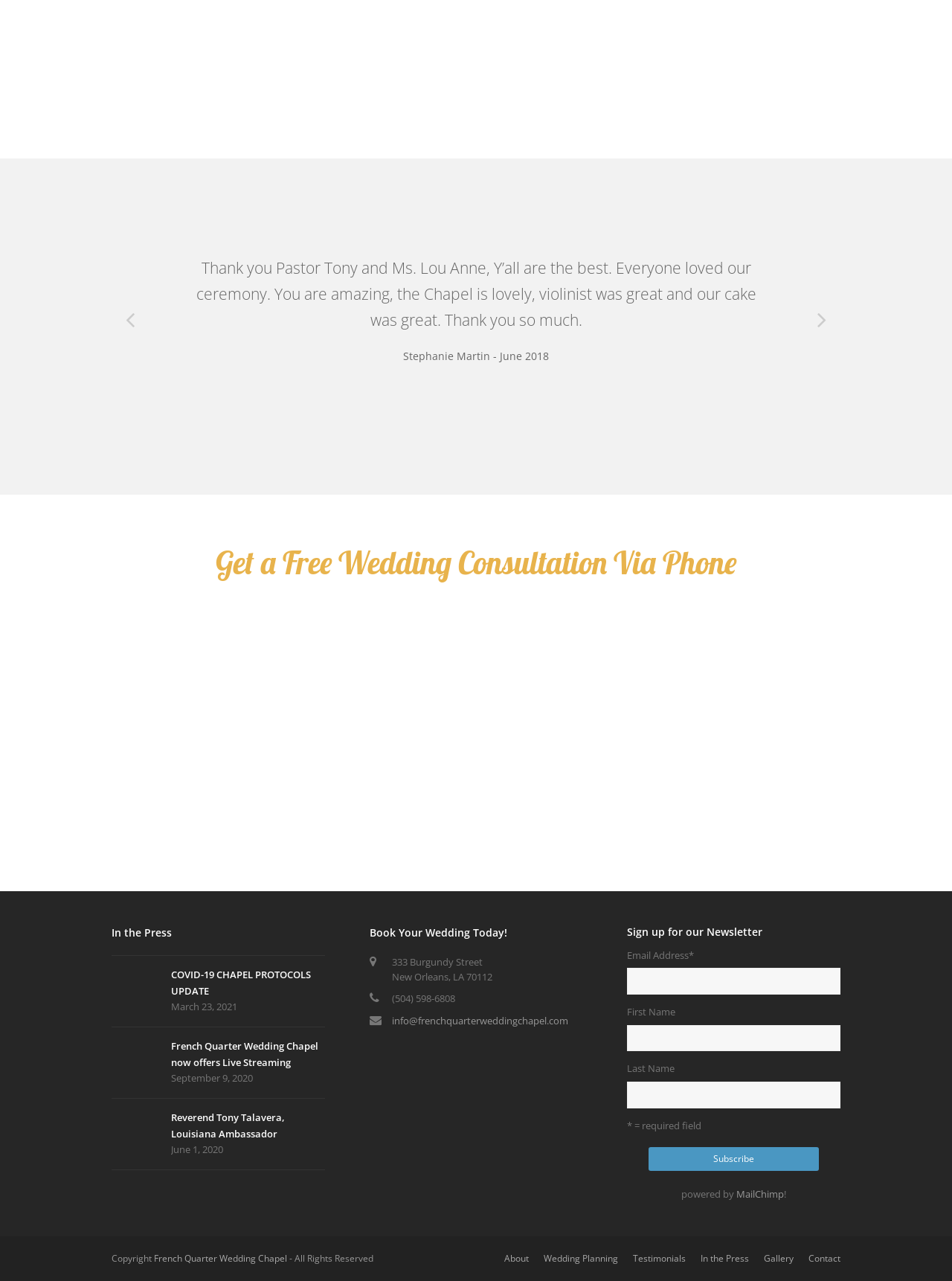Bounding box coordinates are specified in the format (top-left x, top-left y, bottom-right x, bottom-right y). All values are floating point numbers bounded between 0 and 1. Please provide the bounding box coordinate of the region this sentence describes: Reverend Tony Talavera, Louisiana Ambassador

[0.18, 0.867, 0.299, 0.89]